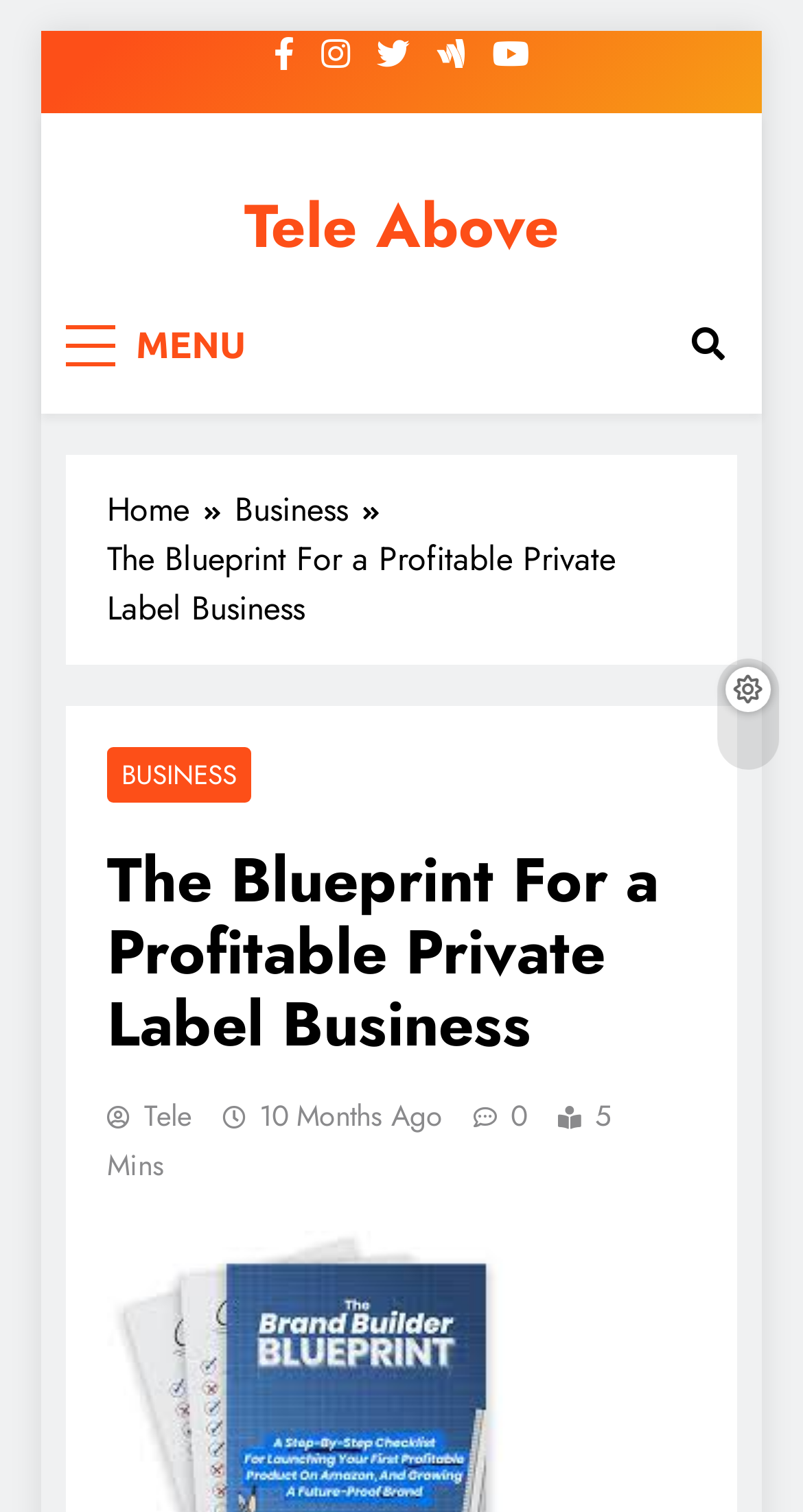Can you find the bounding box coordinates for the UI element given this description: "Tele Above"? Provide the coordinates as four float numbers between 0 and 1: [left, top, right, bottom].

[0.304, 0.121, 0.696, 0.178]